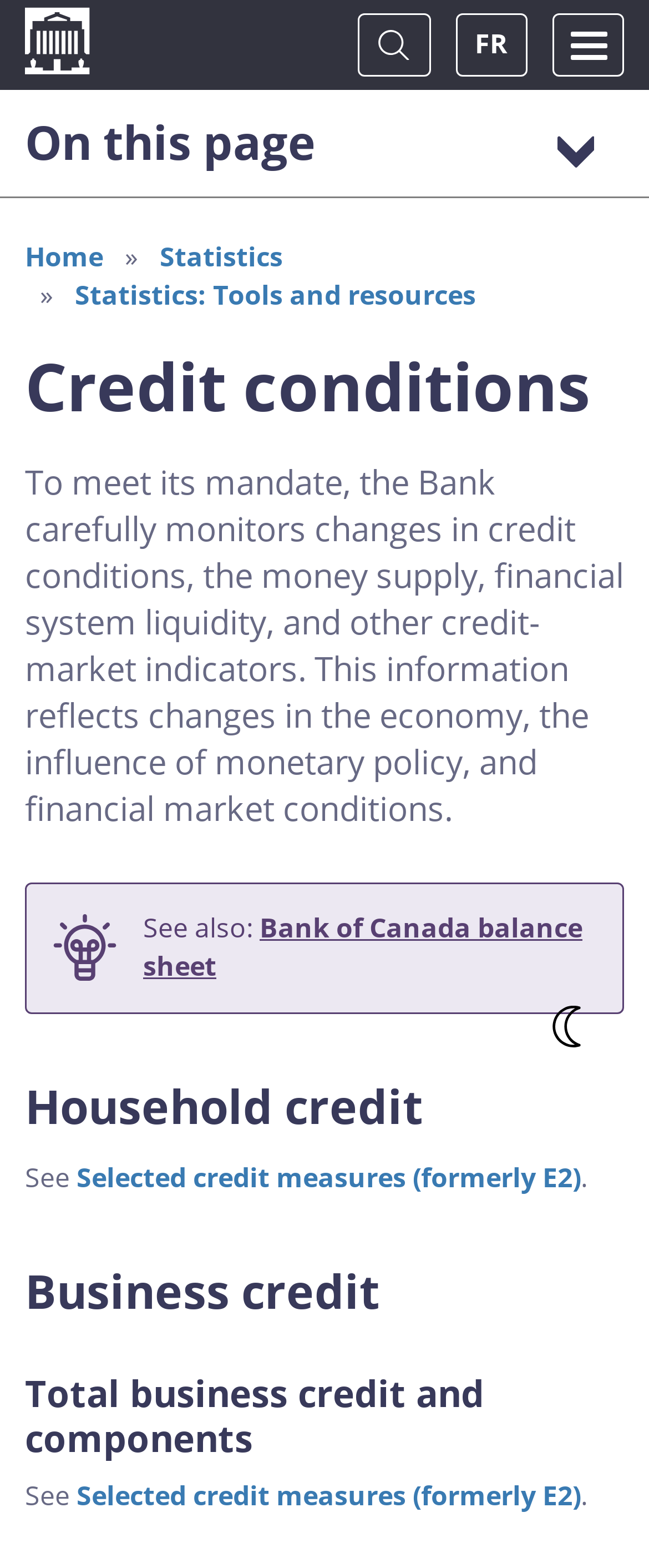Please provide the bounding box coordinates for the element that needs to be clicked to perform the following instruction: "Go to home page". The coordinates should be given as four float numbers between 0 and 1, i.e., [left, top, right, bottom].

[0.0, 0.005, 0.138, 0.055]